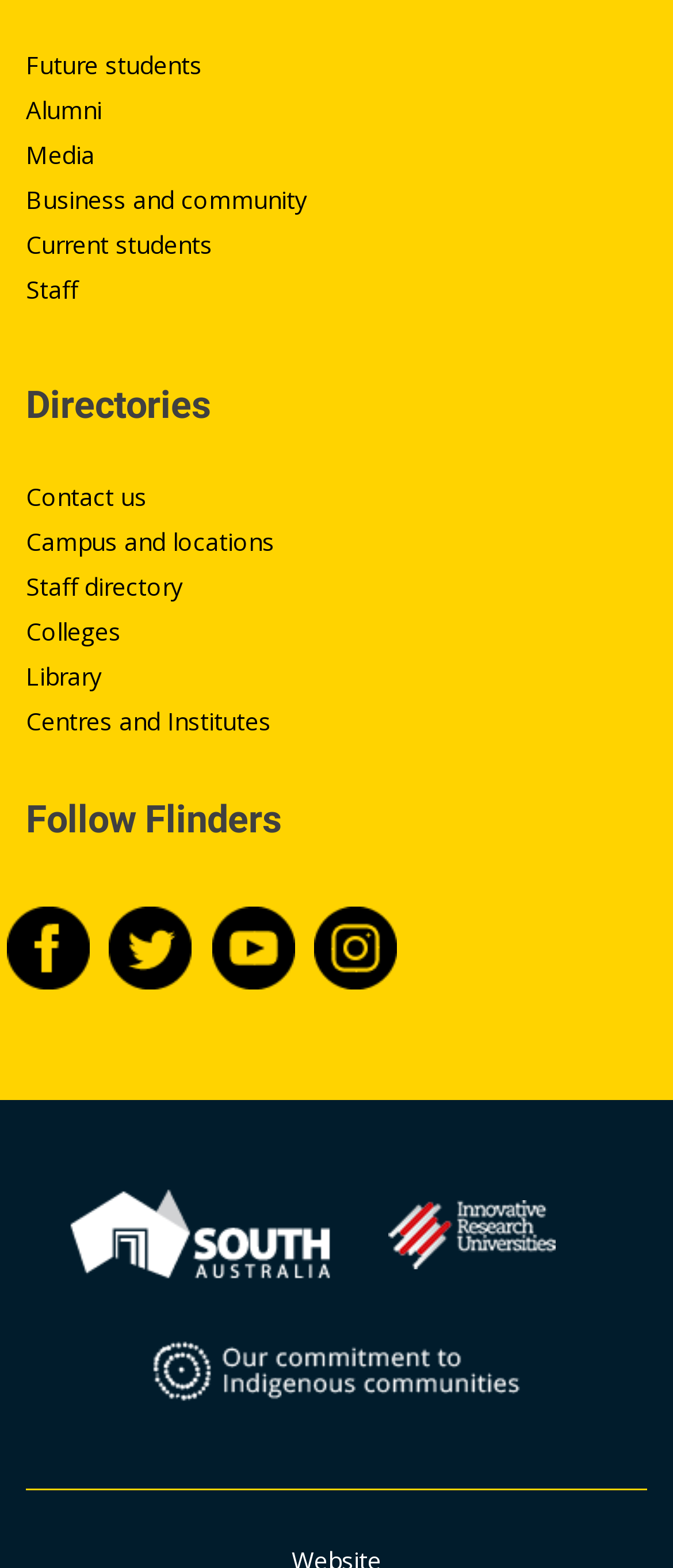Find the bounding box coordinates of the area to click in order to follow the instruction: "Follow Flinders University on Facebook".

[0.011, 0.591, 0.144, 0.615]